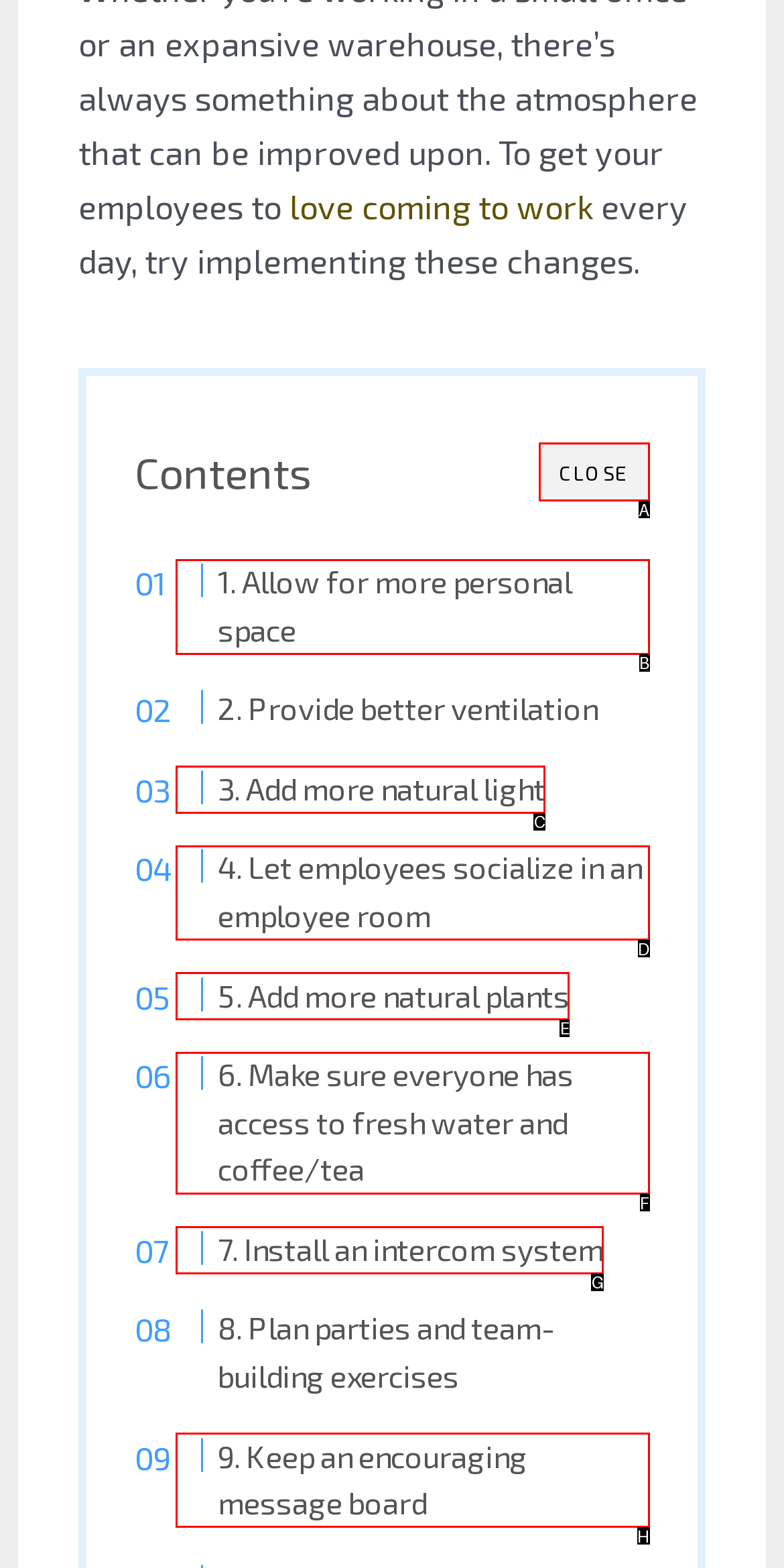Determine which option aligns with the description: contact. Provide the letter of the chosen option directly.

None